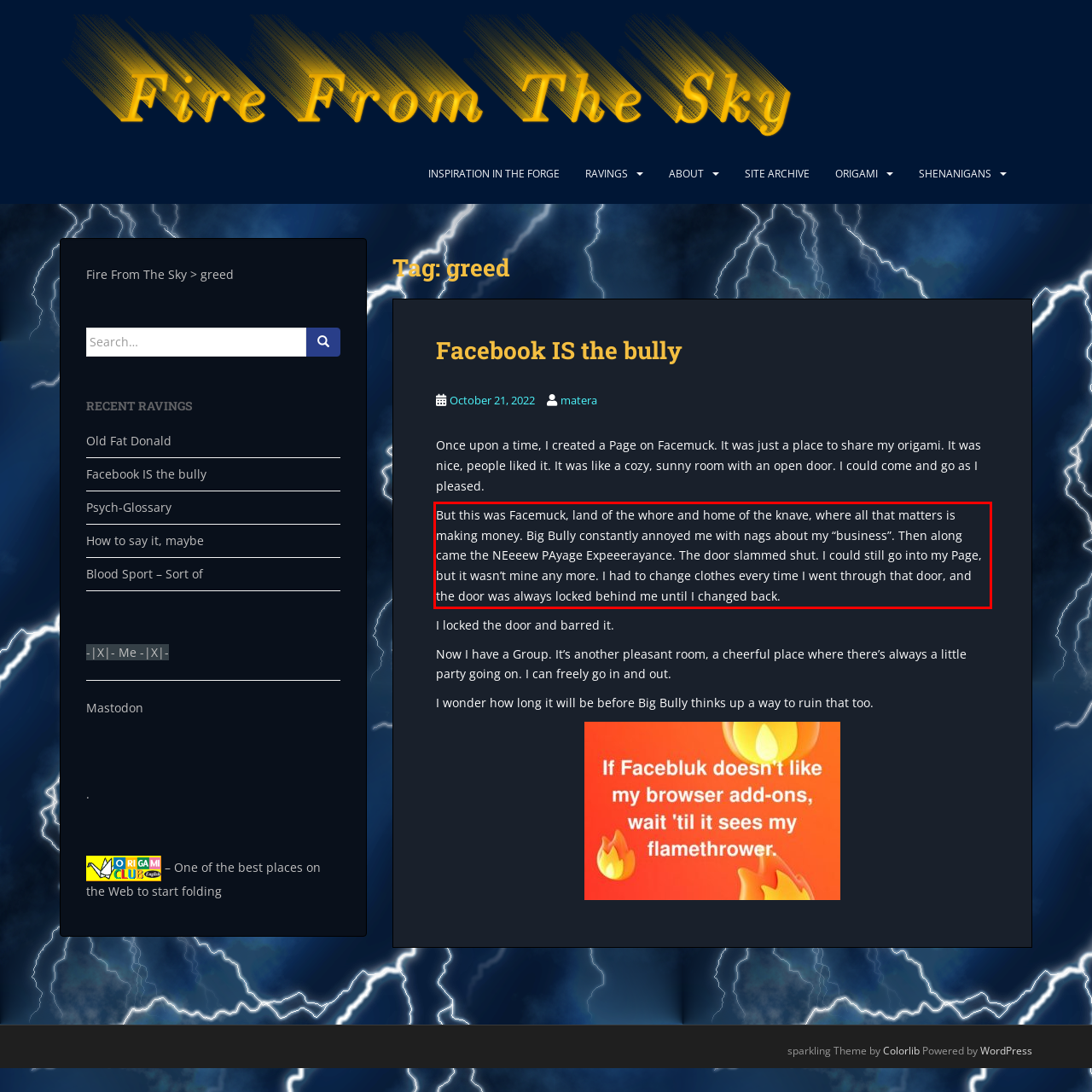Given a screenshot of a webpage with a red bounding box, please identify and retrieve the text inside the red rectangle.

But this was Facemuck, land of the whore and home of the knave, where all that matters is making money. Big Bully constantly annoyed me with nags about my “business”. Then along came the NEeeew PAyage Expeeerayance. The door slammed shut. I could still go into my Page, but it wasn’t mine any more. I had to change clothes every time I went through that door, and the door was always locked behind me until I changed back.